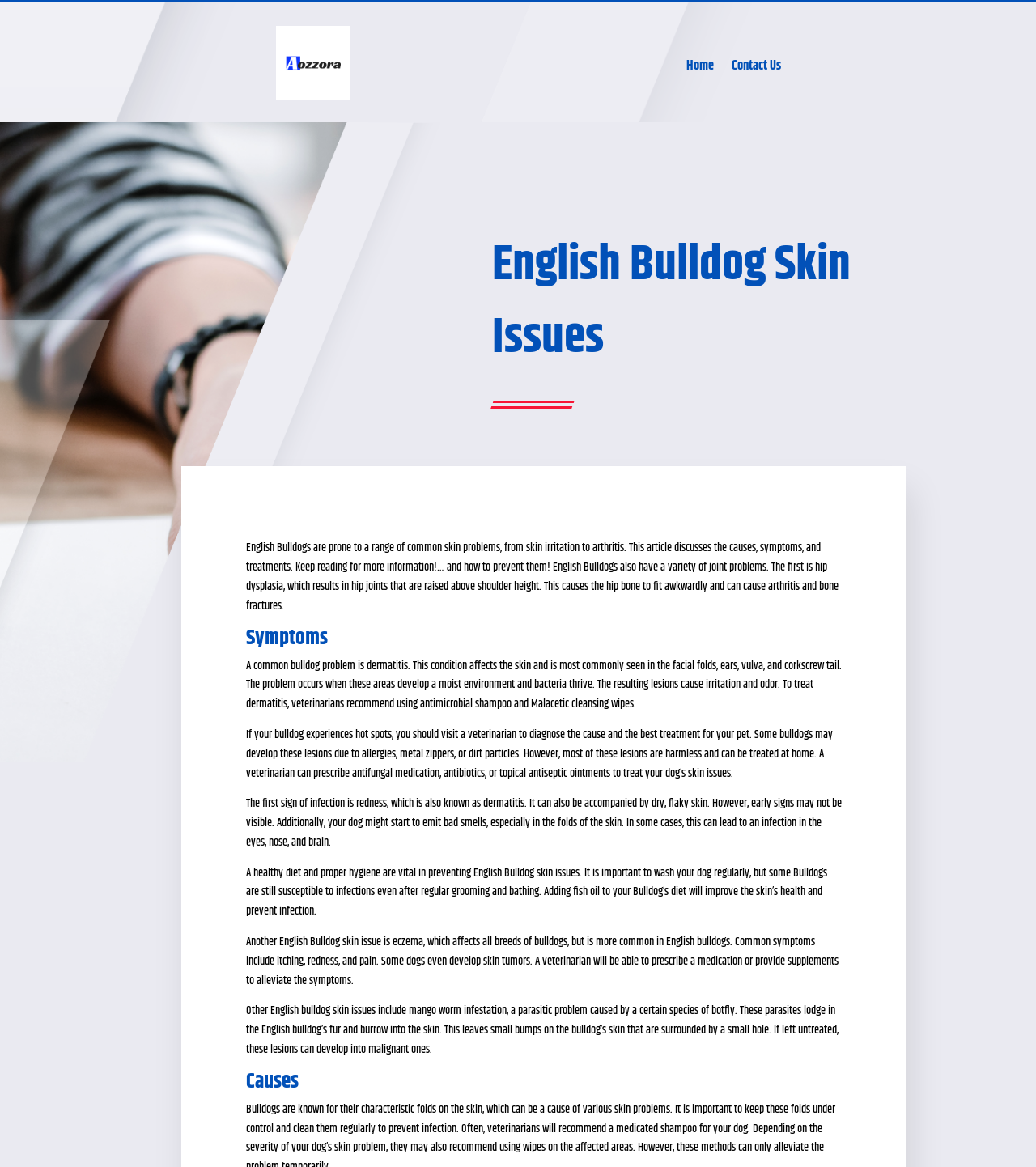Can you look at the image and give a comprehensive answer to the question:
What is the first sign of infection in English Bulldogs?

The webpage states that the first sign of infection in English Bulldogs is redness, which is also known as dermatitis, and it can also be accompanied by dry, flaky skin.